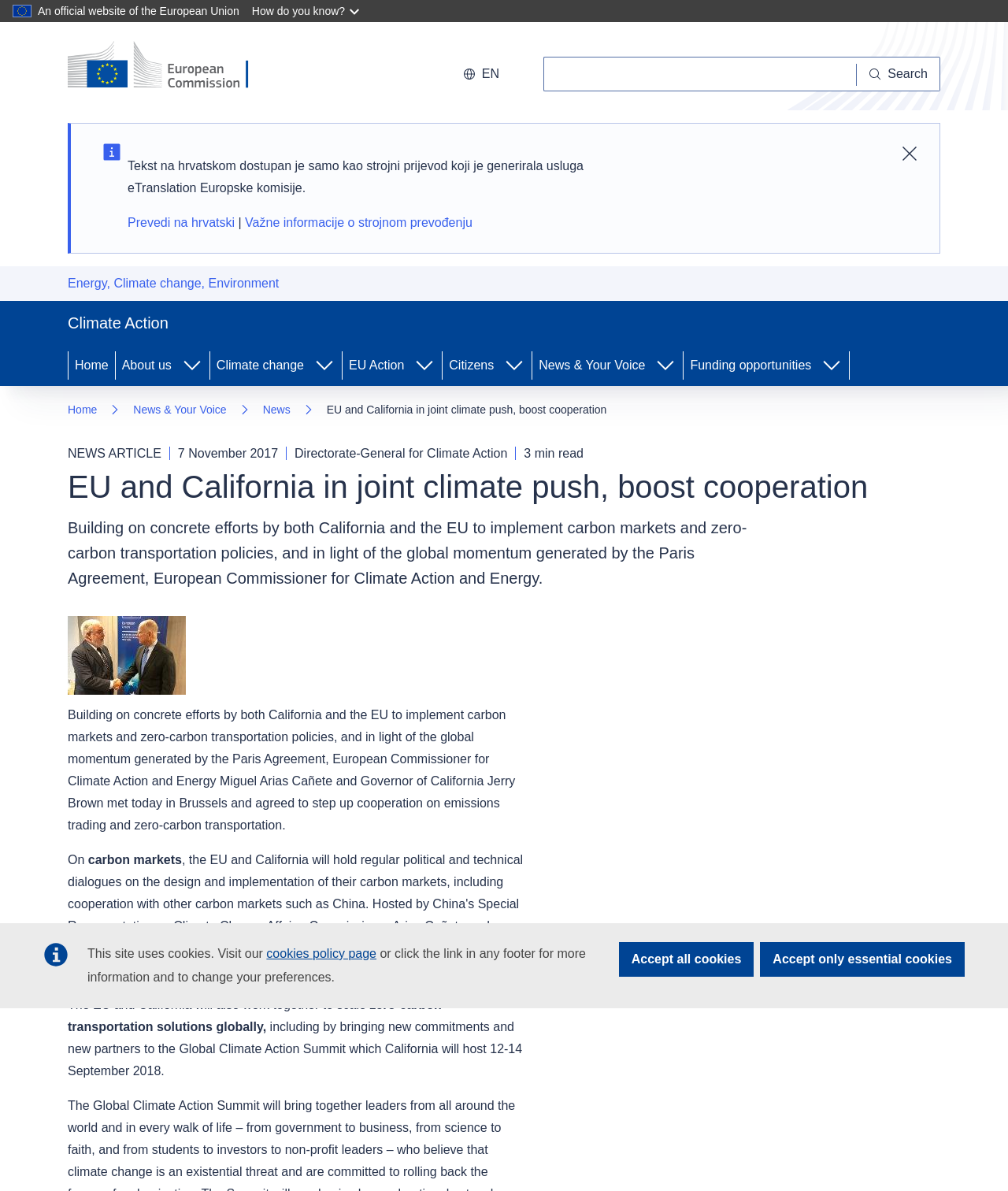Kindly provide the bounding box coordinates of the section you need to click on to fulfill the given instruction: "Search for something".

[0.539, 0.048, 0.933, 0.077]